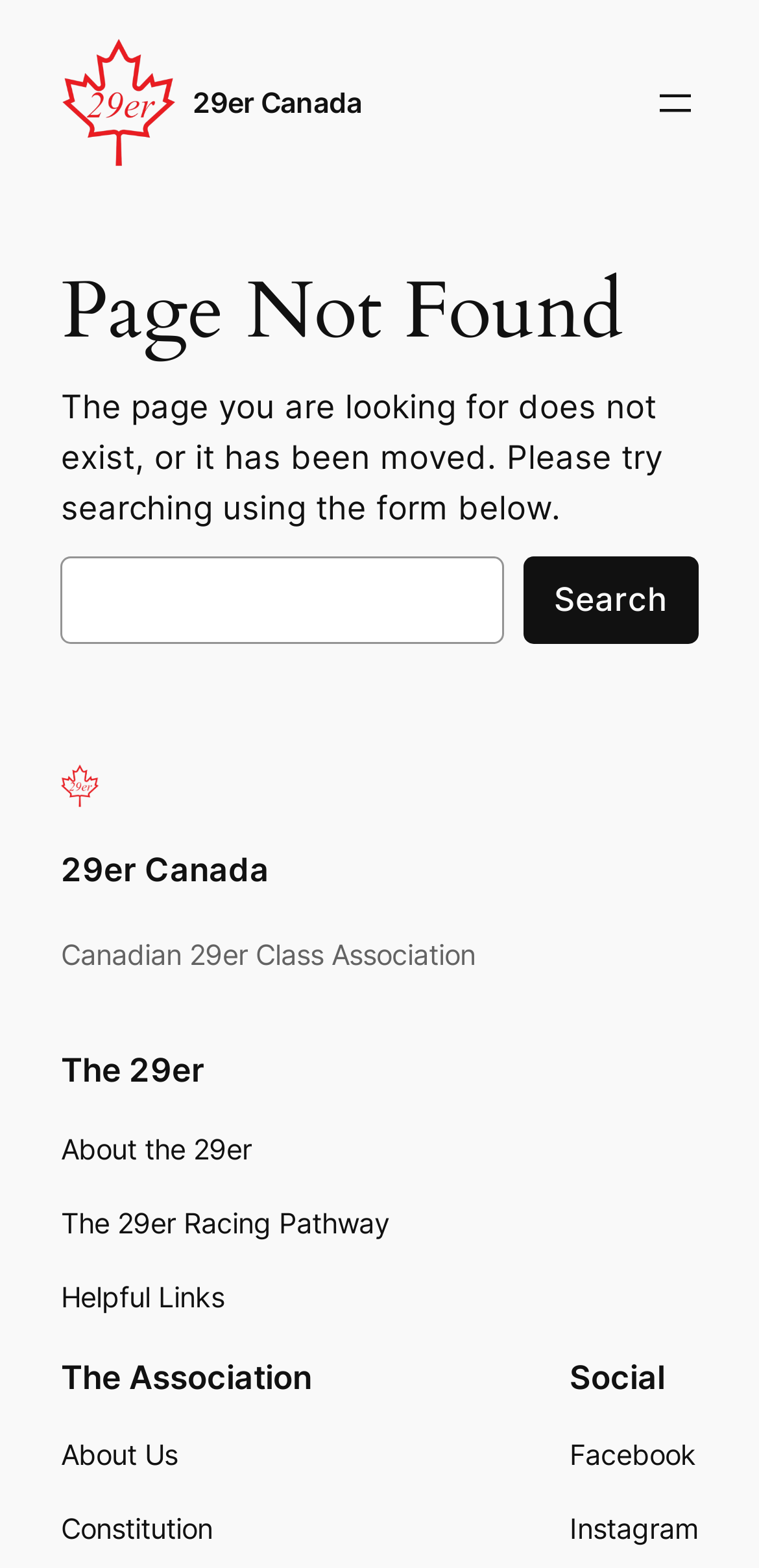Provide an in-depth caption for the webpage.

This webpage is titled "Page not found – 29er Canada". At the top left, there is a logo of "29er Canada" which is also a link, accompanied by an image with the same name. Below the logo, there is a primary navigation menu on the top right, which can be opened by clicking a button labeled "Open menu".

The main content of the page is divided into sections. The first section has a heading "Page Not Found" and a paragraph of text explaining that the page being looked for does not exist or has been moved, with a suggestion to try searching using the form below. Below this text, there is a search form with a search box and a "Search" button.

Further down, there are three links to "29er Canada", each accompanied by an image with the same name. Below these links, there is a section with a heading "The 29er" and a paragraph of text describing the Canadian 29er Class Association.

The page also has a footer section with two navigation menus. The first menu has links to "About the 29er", "The 29er Racing Pathway", and "Helpful Links". The second menu has links to "About Us", "Constitution", "Facebook", and "Instagram".